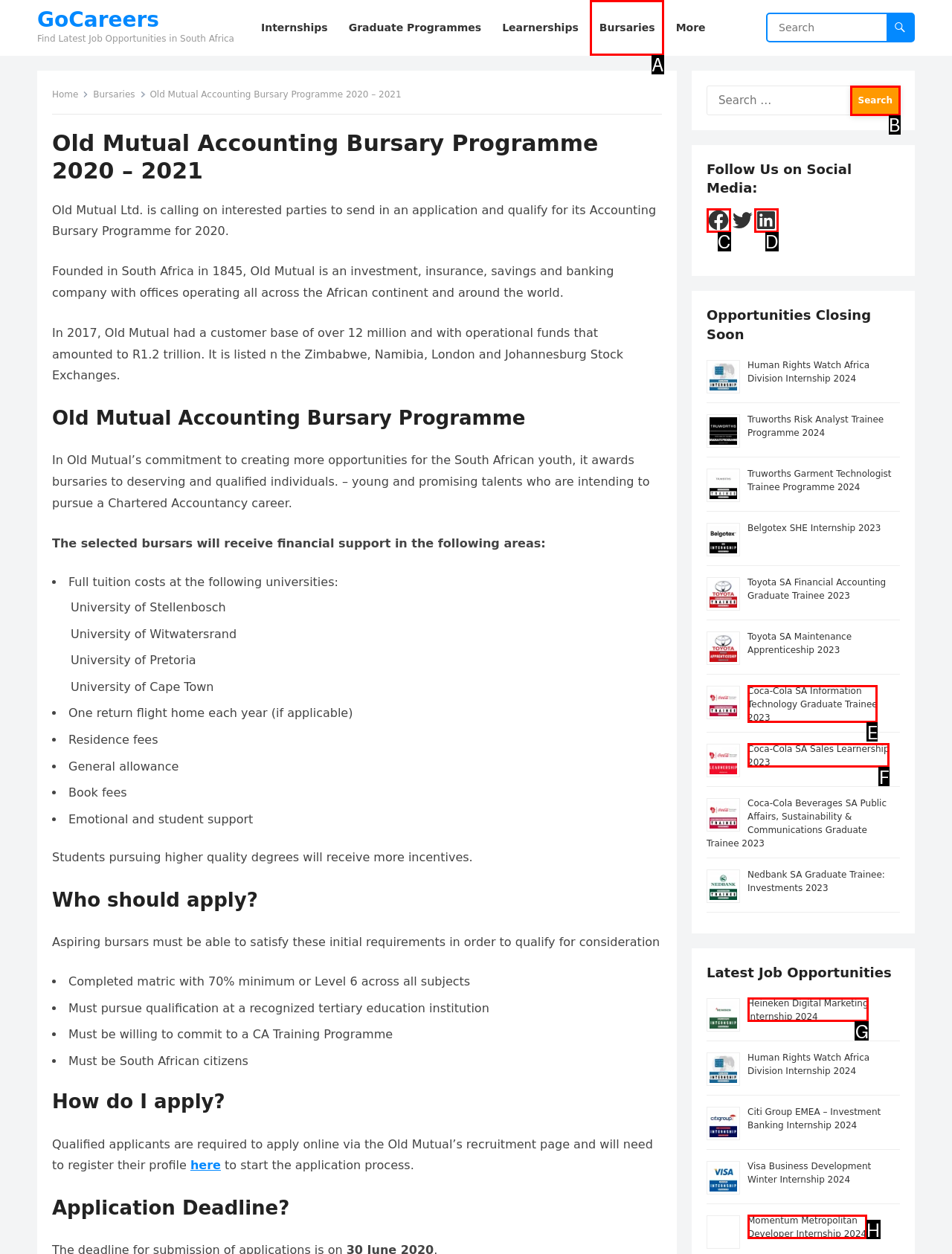Select the correct UI element to click for this task: Search for bursaries.
Answer using the letter from the provided options.

A